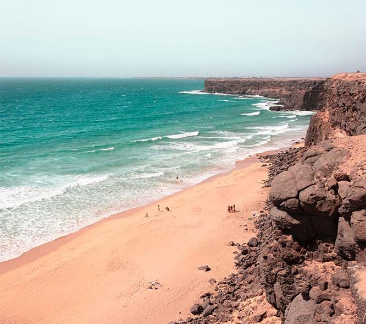Describe all the aspects of the image extensively.

The image captures a stunning view of the west coast of Fuerteventura, showcasing the island's unique natural beauty. The scene features a expansive sandy beach bordered by rugged cliffs and vibrant, clear turquoise waters gently lapping against the shore. A few people can be seen enjoying the sunny beach, emphasizing the serene and inviting atmosphere. The warm, golden sands contrast beautifully with the deep blue ocean, while the cliffs add a dramatic element to the landscape. This picturesque setting is emblematic of Fuerteventura's appeal as a destination for relaxation and exploration, attracting visitors who seek both adventure and tranquility.